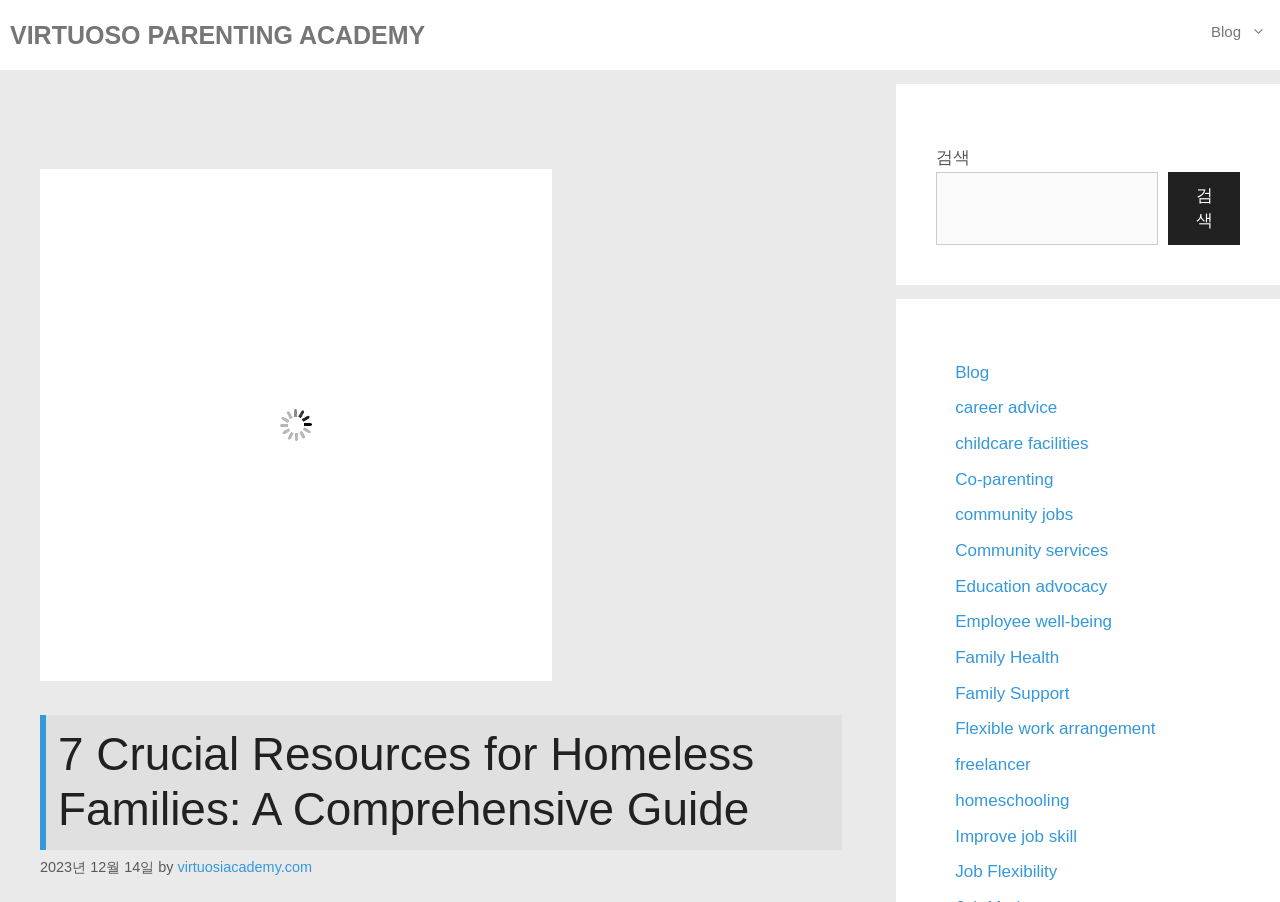Highlight the bounding box coordinates of the element that should be clicked to carry out the following instruction: "Learn about community services". The coordinates must be given as four float numbers ranging from 0 to 1, i.e., [left, top, right, bottom].

[0.746, 0.6, 0.866, 0.621]